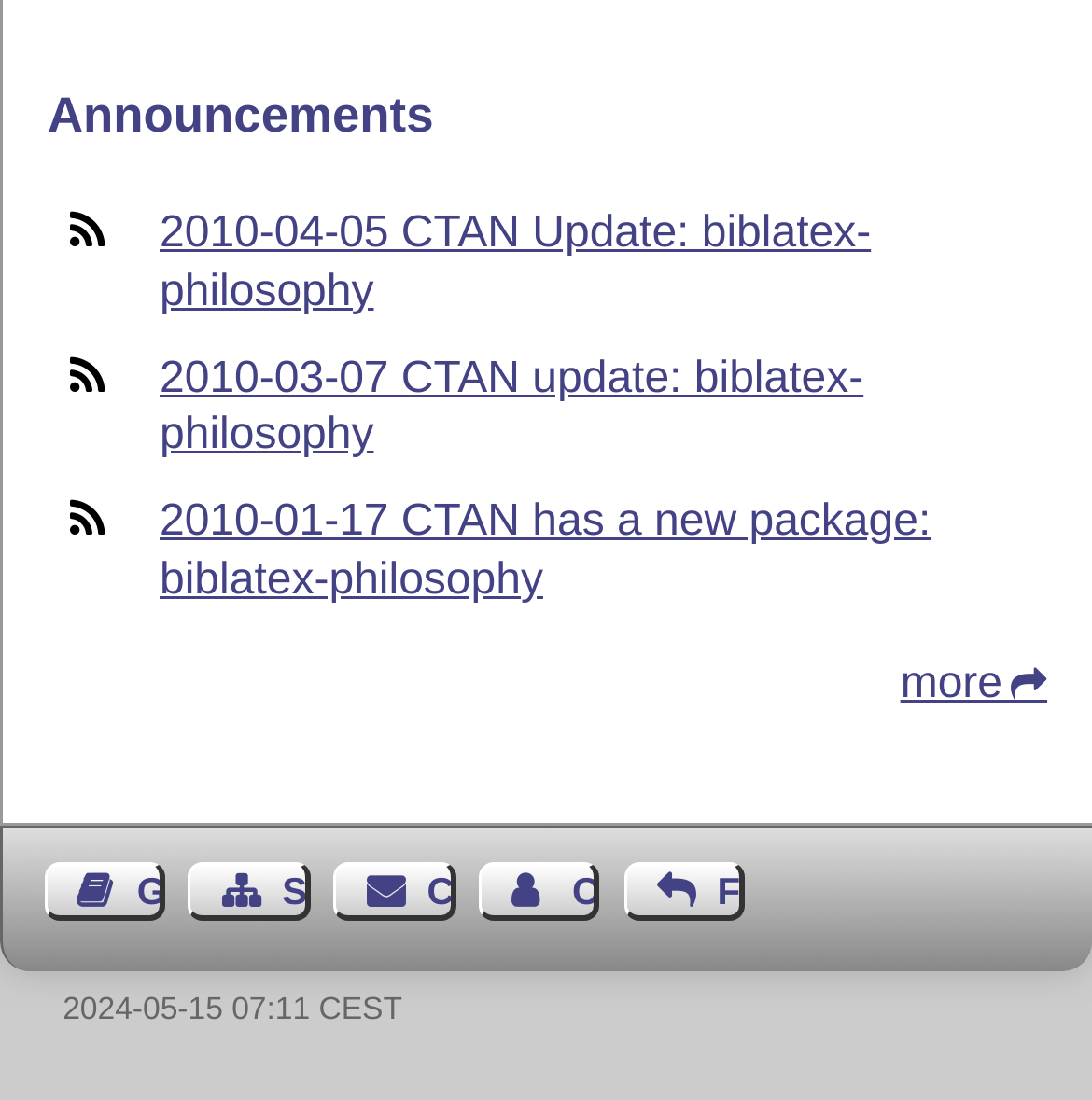Based on the element description more, identify the bounding box coordinates for the UI element. The coordinates should be in the format (top-left x, top-left y, bottom-right x, bottom-right y) and within the 0 to 1 range.

[0.824, 0.6, 0.959, 0.643]